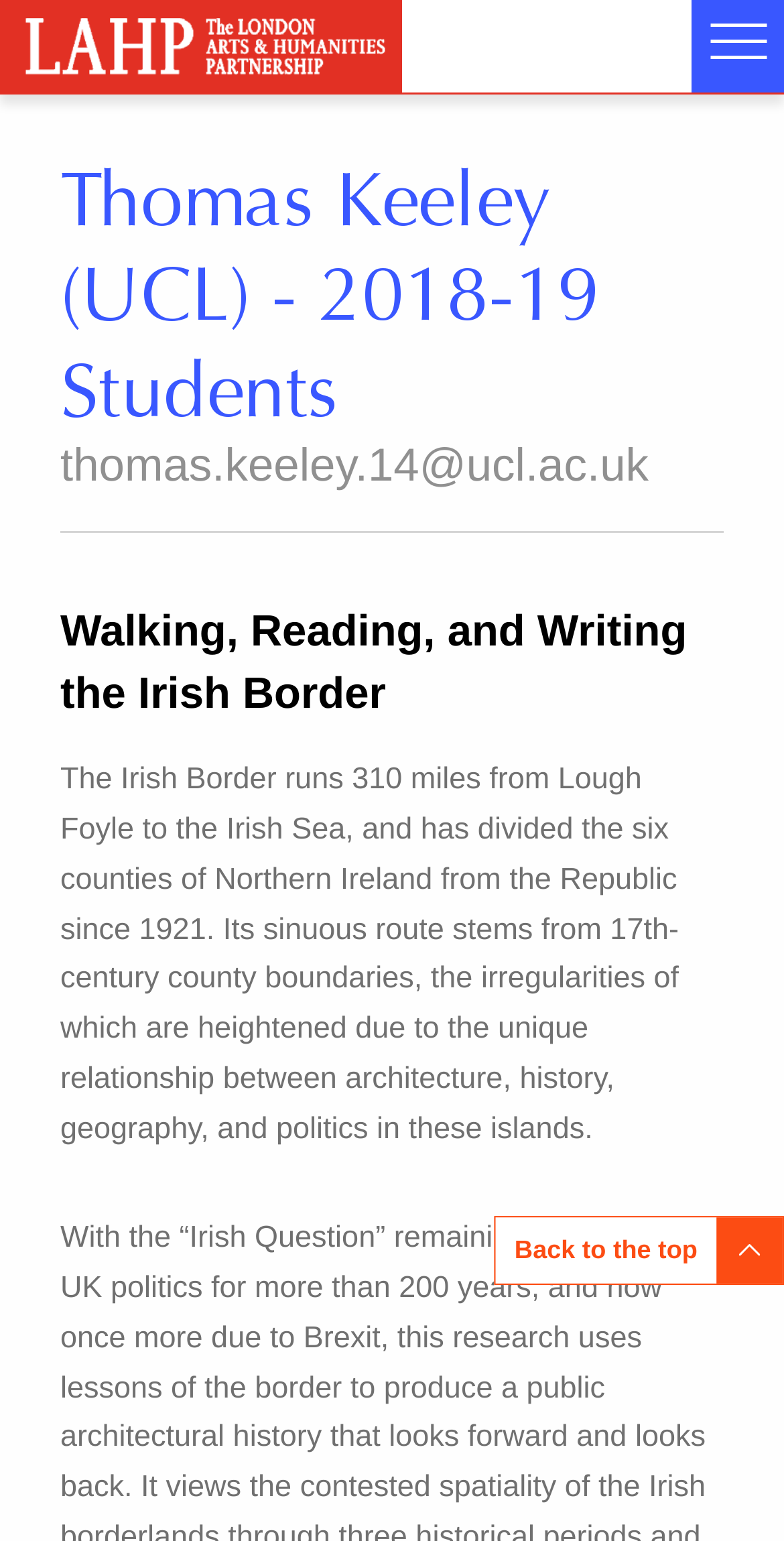Please find the bounding box coordinates of the element that needs to be clicked to perform the following instruction: "Click the 'Back to the top' link". The bounding box coordinates should be four float numbers between 0 and 1, represented as [left, top, right, bottom].

[0.63, 0.789, 1.0, 0.834]